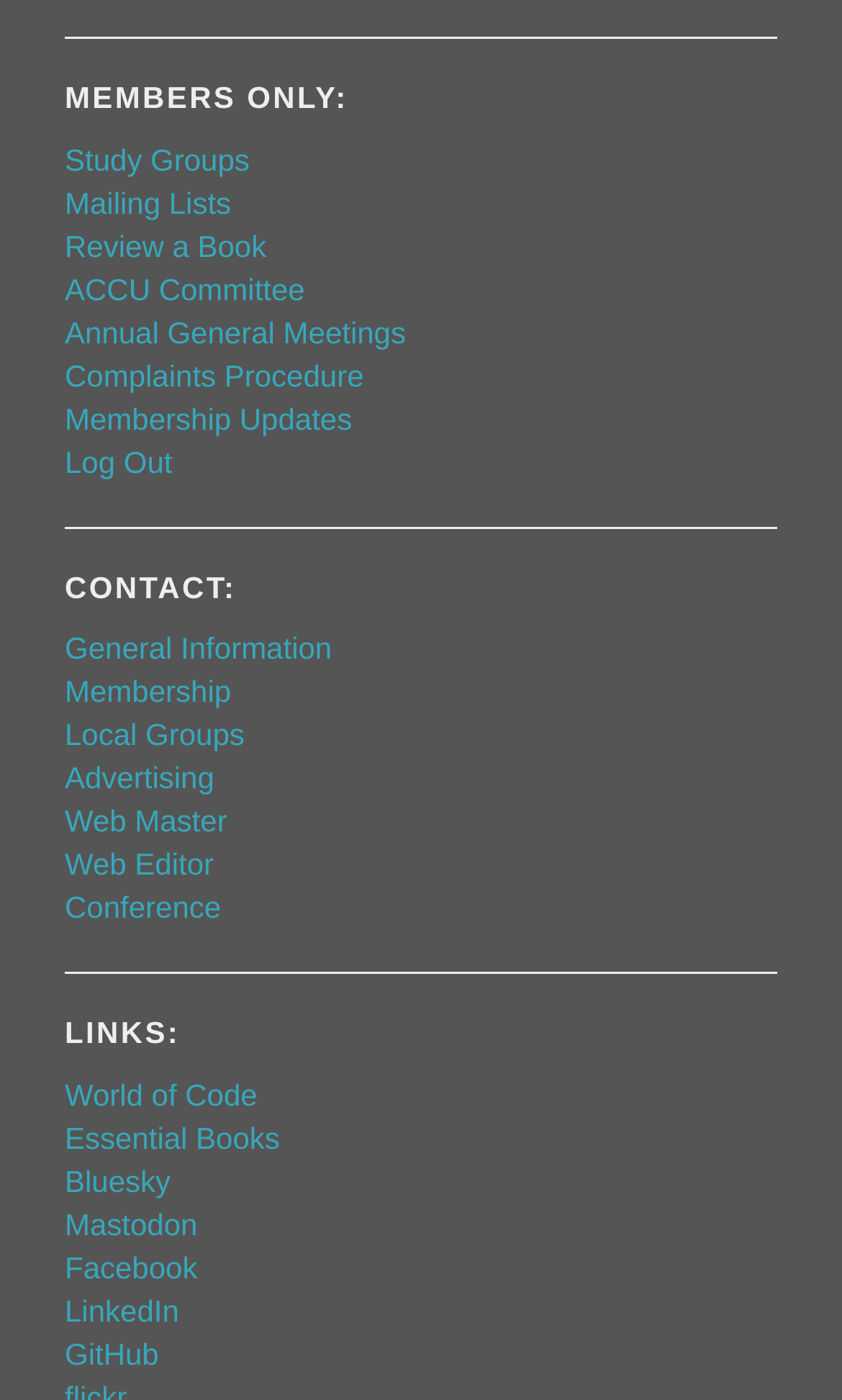Locate the bounding box coordinates of the element I should click to achieve the following instruction: "Visit World of Code".

[0.077, 0.769, 0.306, 0.794]